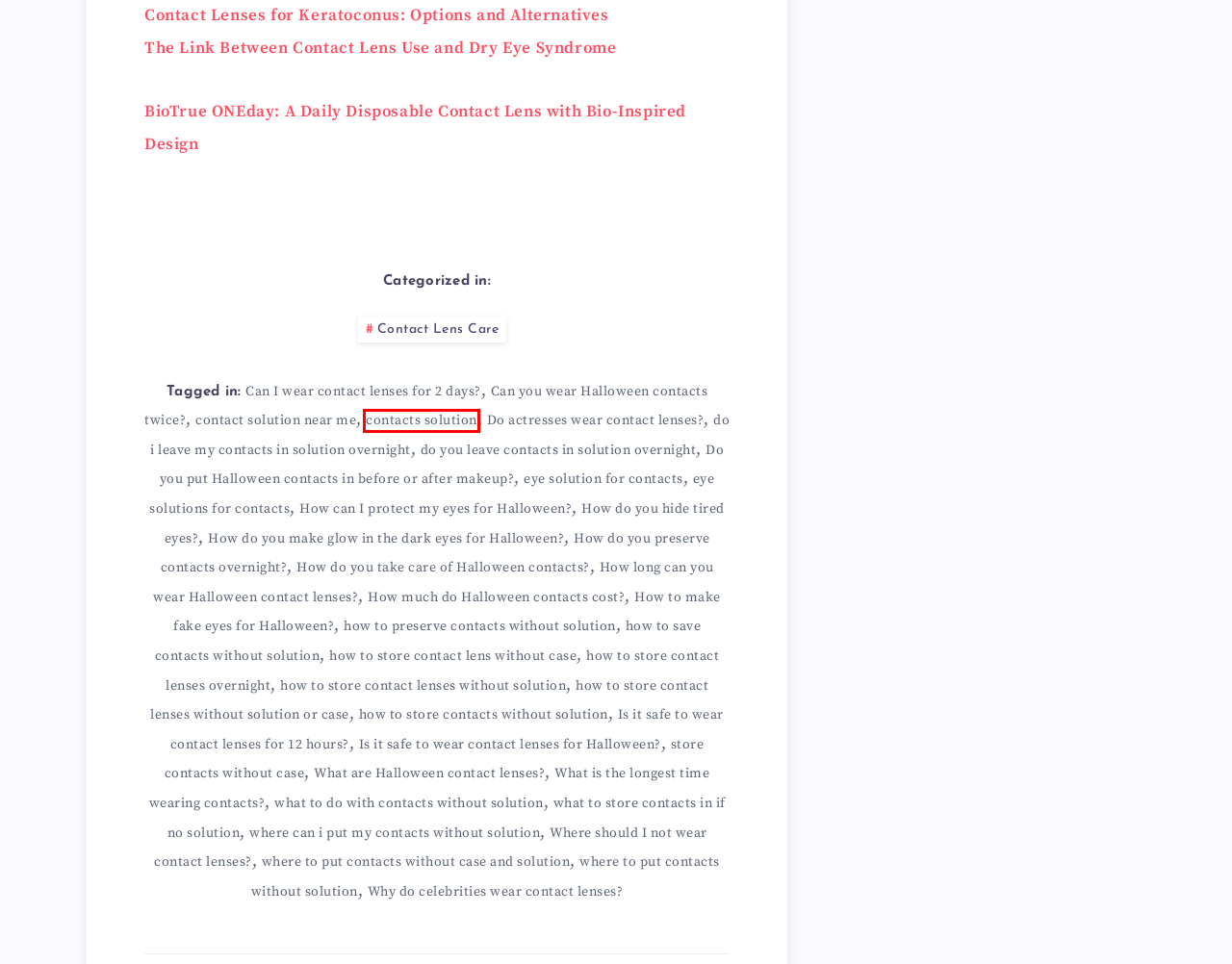With the provided screenshot showing a webpage and a red bounding box, determine which webpage description best fits the new page that appears after clicking the element inside the red box. Here are the options:
A. Contacts Solution Archives - Contact Lens Society
B. Contact Lenses For Keratoconus: Options And Alternatives
C. How Do You Hide Tired Eyes? Archives - Contact Lens Society
D. How Much Do Halloween Contacts Cost? Archives - Contact Lens Society
E. How To Store Contact Lenses Without Solution Or Case Archives - Contact Lens Society
F. What To Store Contacts In If No Solution Archives - Contact Lens Society
G. How Can I Protect My Eyes For Halloween? Archives - Contact Lens Society
H. How Do You Take Care Of Halloween Contacts? Archives - Contact Lens Society

A